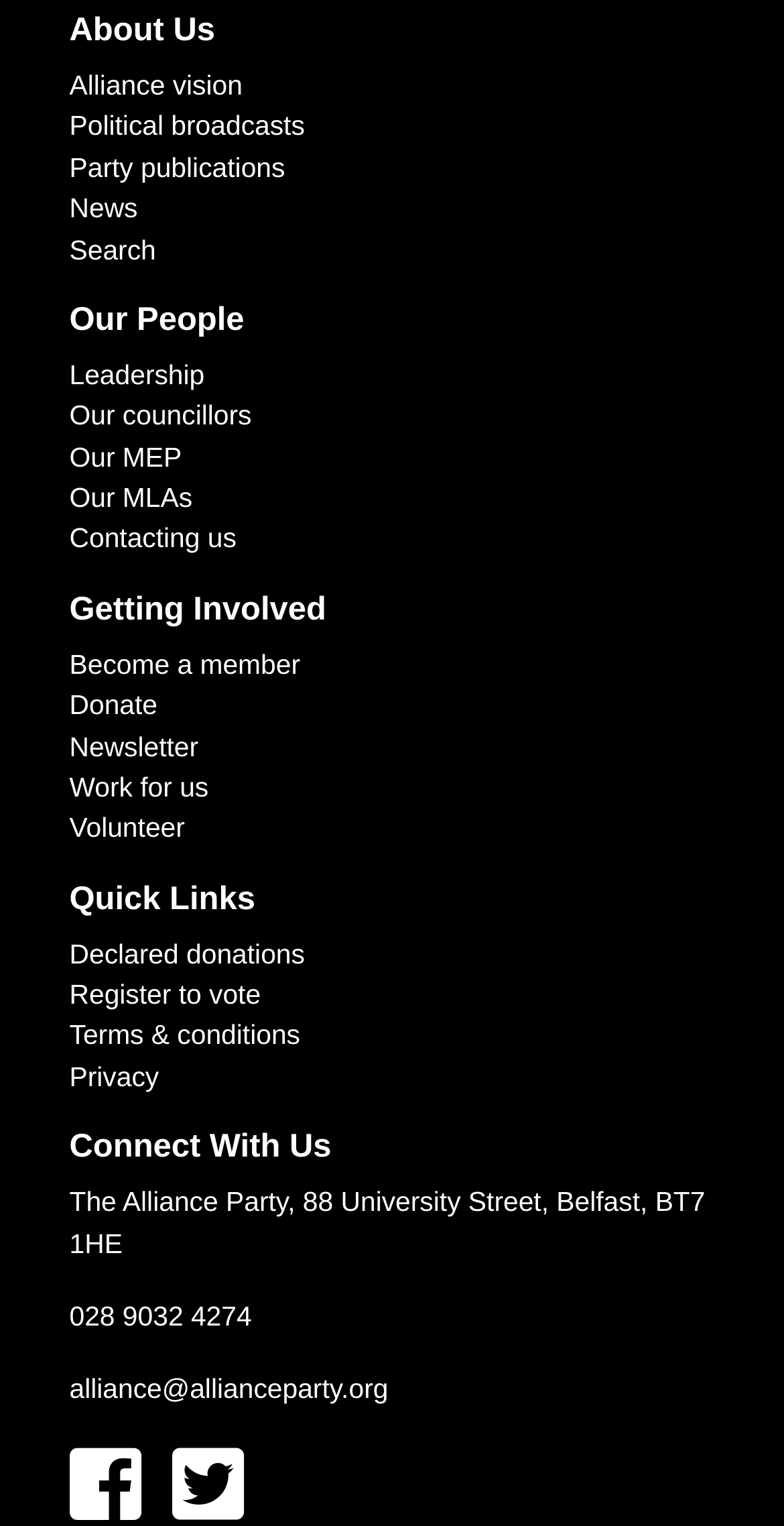Please identify the bounding box coordinates of the clickable element to fulfill the following instruction: "Become a member". The coordinates should be four float numbers between 0 and 1, i.e., [left, top, right, bottom].

[0.088, 0.425, 0.383, 0.445]